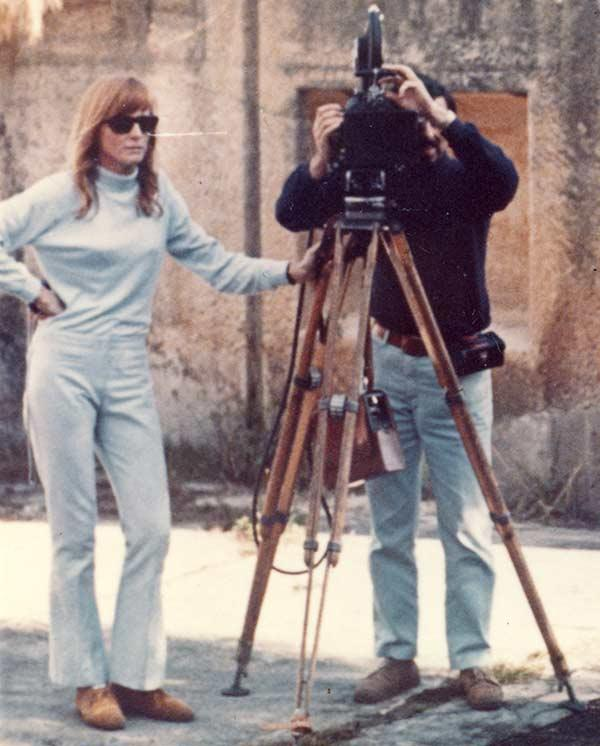Give an elaborate caption for the image.

This image captures a moment on a film set, likely during the 1970s. A woman dressed in a light blue outfit, complete with stylish sunglasses, stands confidently with her arms crossed, observing as a man works on a vintage camera mounted on a tall wooden tripod. The man, who appears focused on setting up the shot, is dressed in a black sweater and light-colored jeans. The backdrop features an old, textured wall, hinting at a possibly rustic or abandoned location, adding to the cinematic atmosphere. This scene reflects the collaboration and creativity involved in filmmaking, embodying a classic period in the industry when such setups were common.